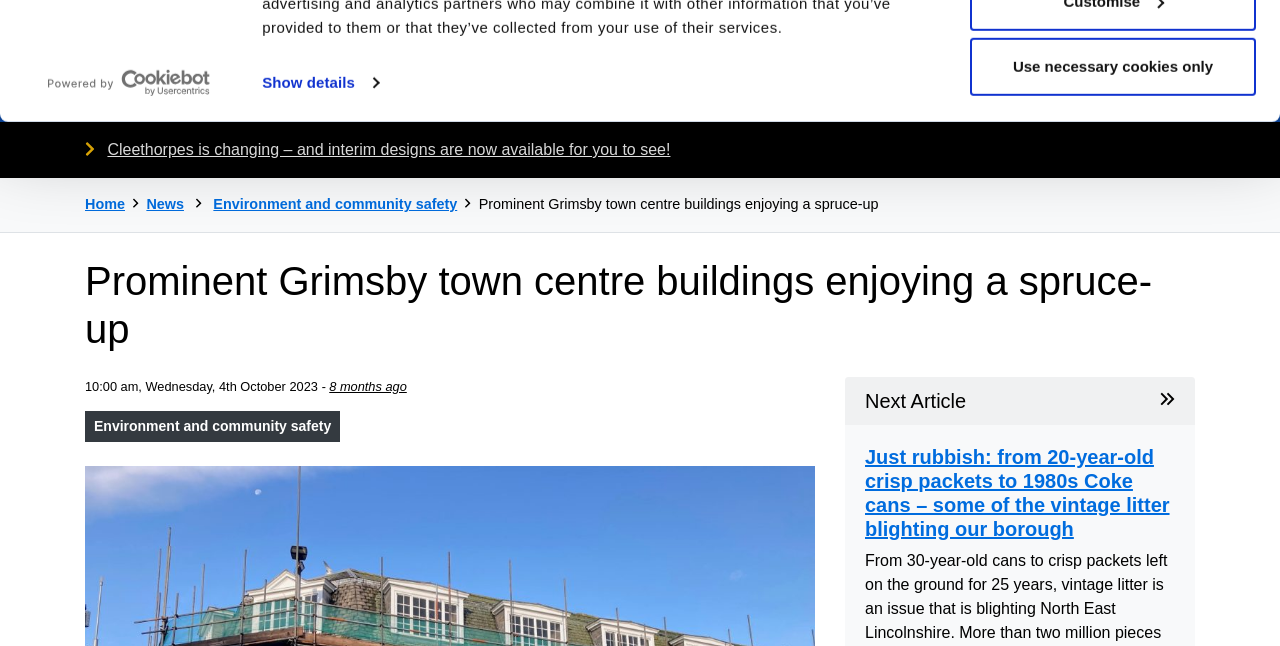What is the topic of the news article?
Carefully analyze the image and provide a thorough answer to the question.

The topic of the news article is about prominent Grimsby town centre buildings enjoying a spruce-up, as indicated by the heading 'Prominent Grimsby town centre buildings enjoying a spruce-up'.